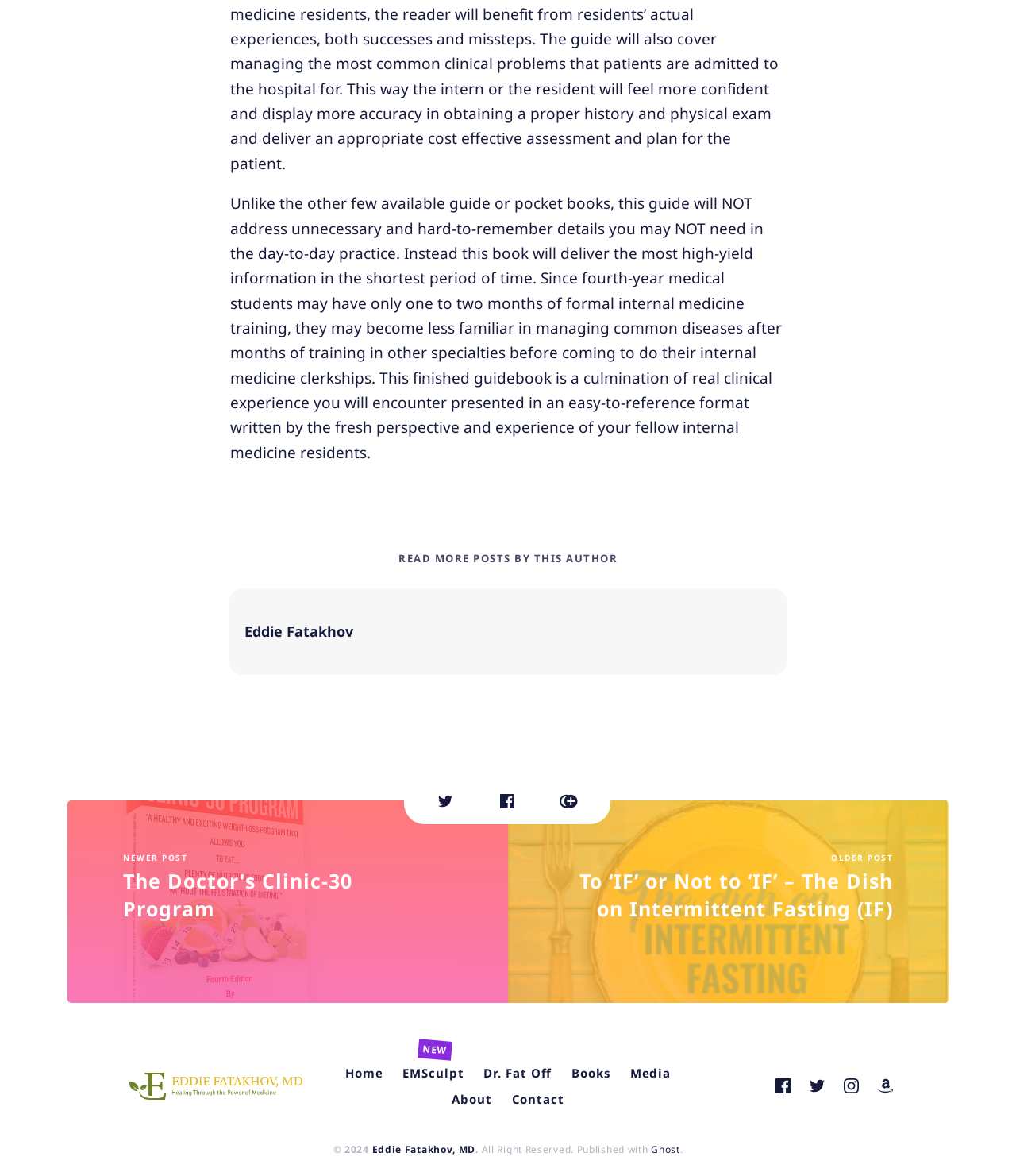What year is the copyright for?
Please provide a single word or phrase as your answer based on the screenshot.

2024